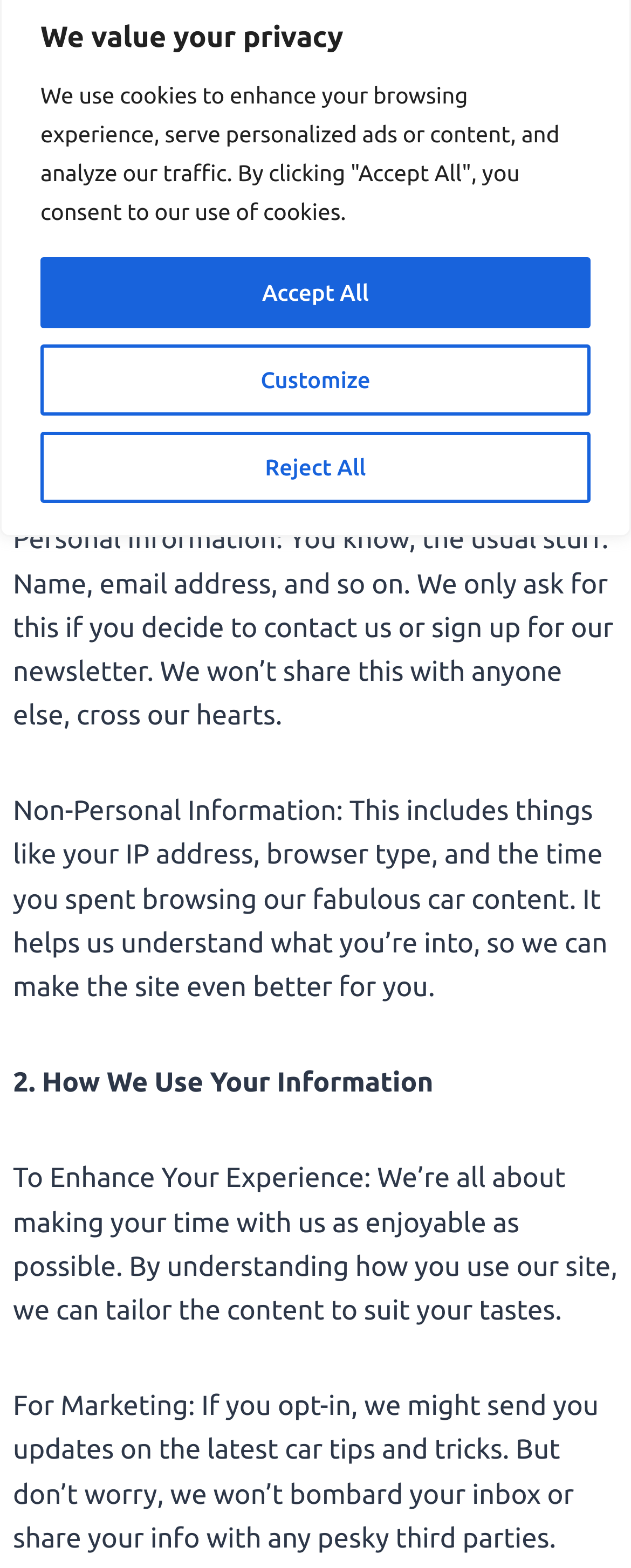Provide the bounding box for the UI element matching this description: "Customize".

[0.064, 0.22, 0.936, 0.265]